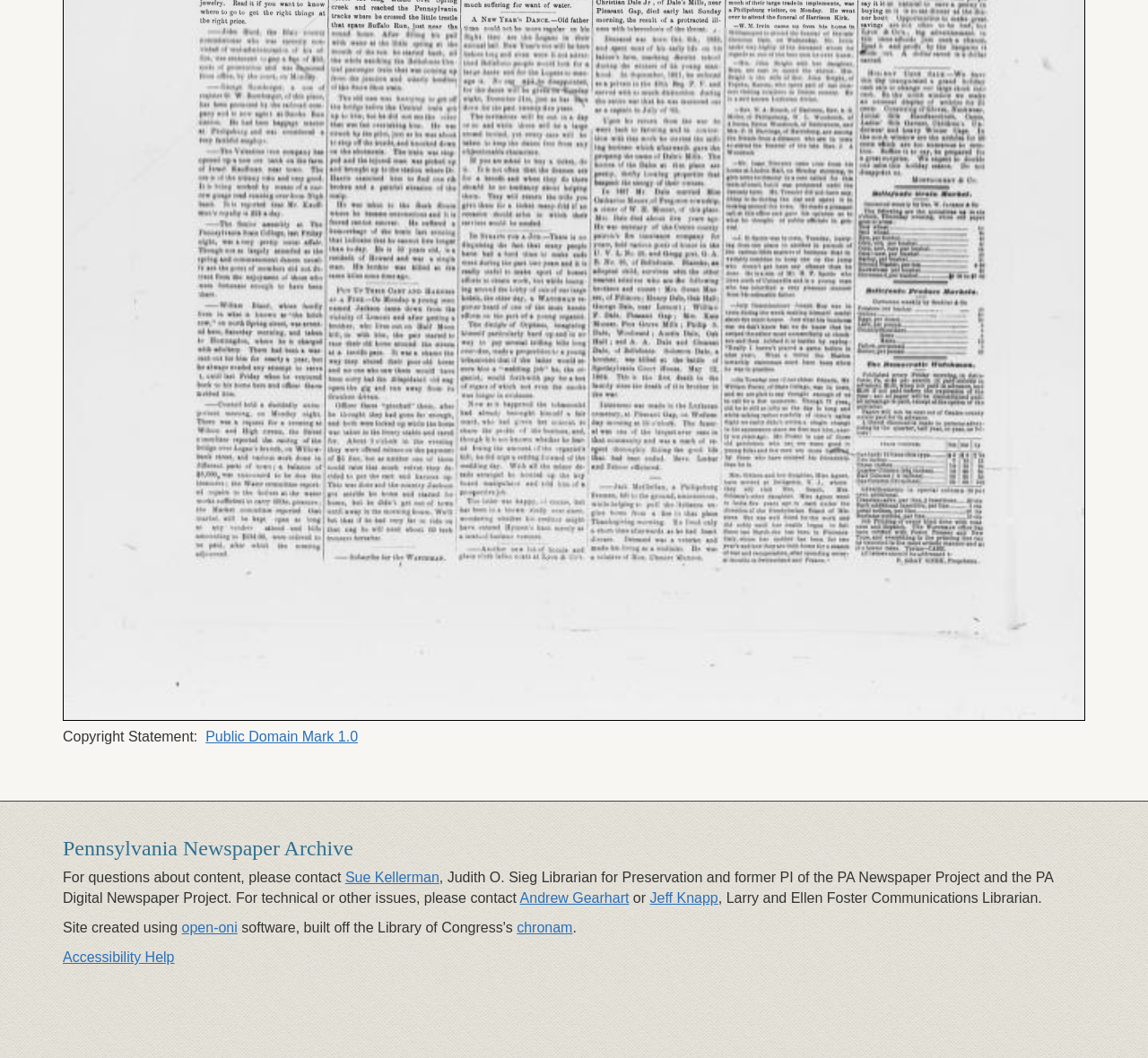Respond to the following question using a concise word or phrase: 
What is the name of the librarian for Preservation?

Sue Kellerman